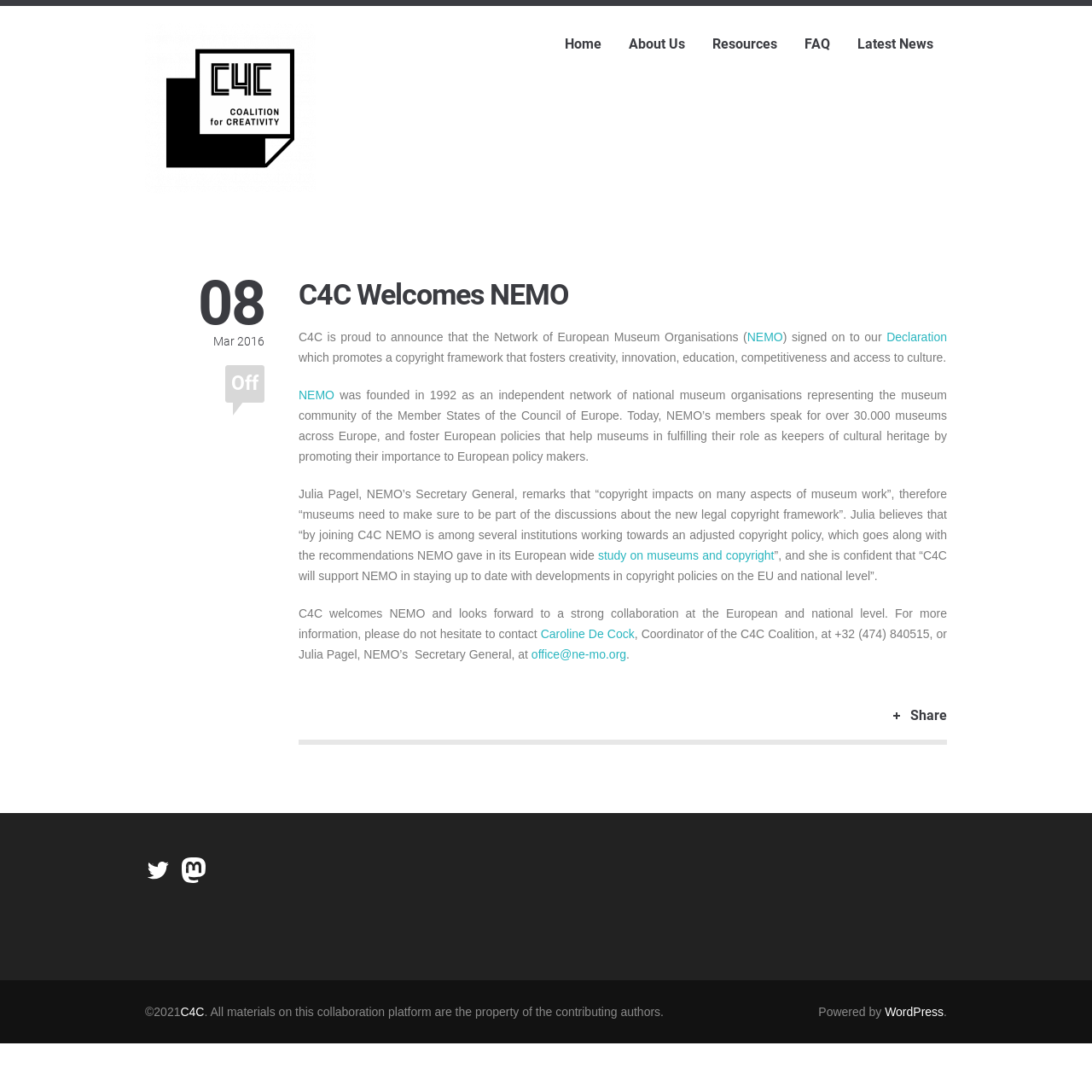Please reply to the following question with a single word or a short phrase:
Who can be contacted for more information?

Caroline De Cock